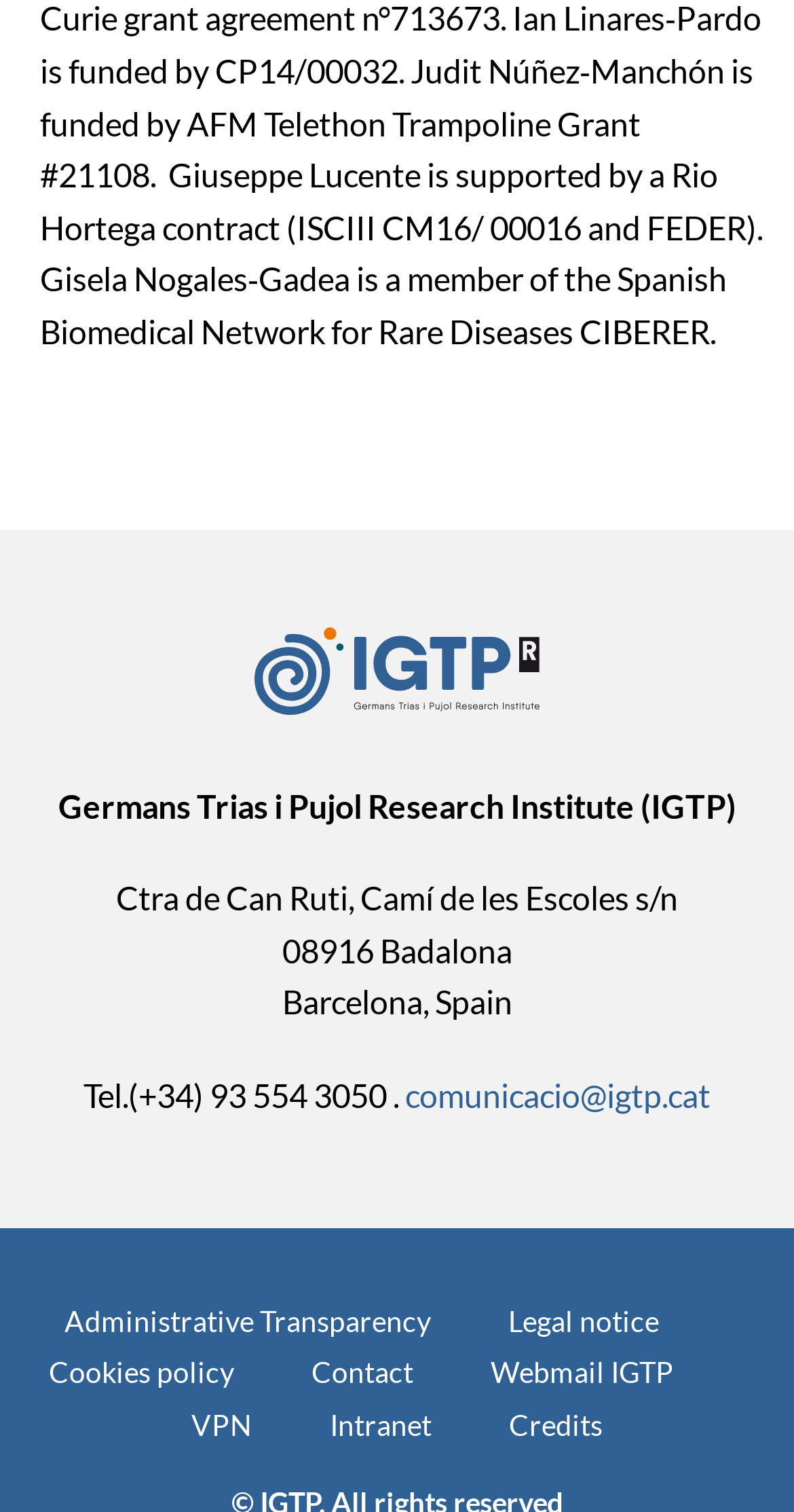Please specify the bounding box coordinates in the format (top-left x, top-left y, bottom-right x, bottom-right y), with values ranging from 0 to 1. Identify the bounding box for the UI component described as follows: Webmail IGTP

[0.618, 0.896, 0.849, 0.919]